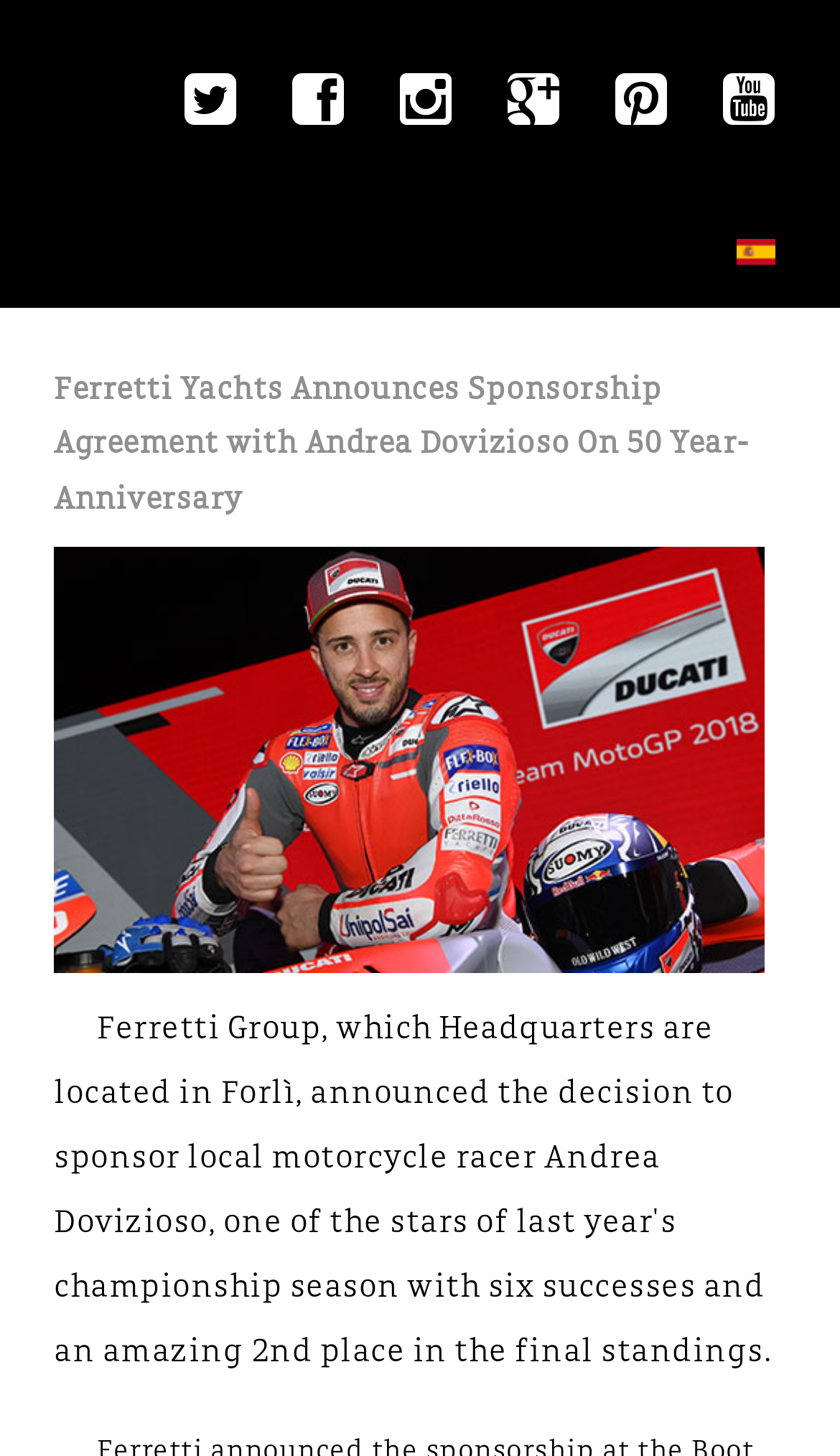Give a short answer using one word or phrase for the question:
What is the topic of the main article?

Sponsorship Agreement